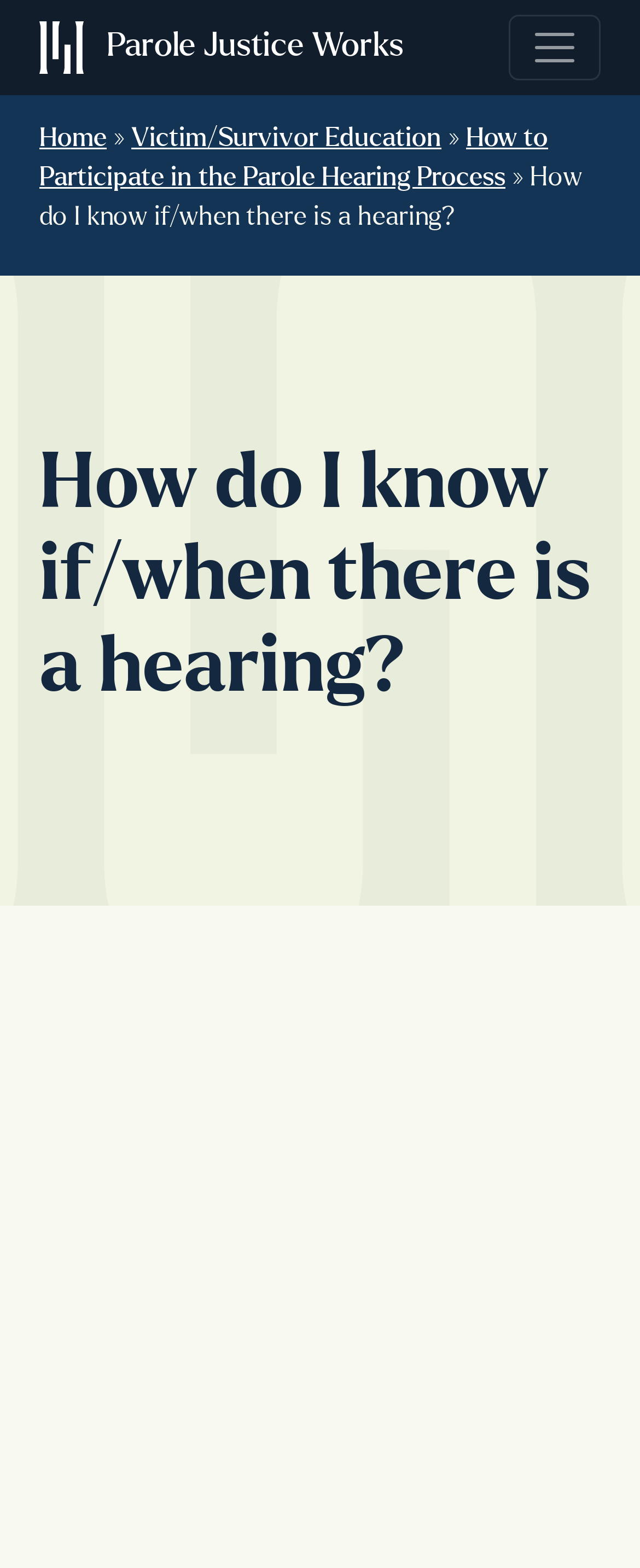What are the ways to obtain parole hearing information?
Using the image as a reference, answer with just one word or a short phrase.

Following ways